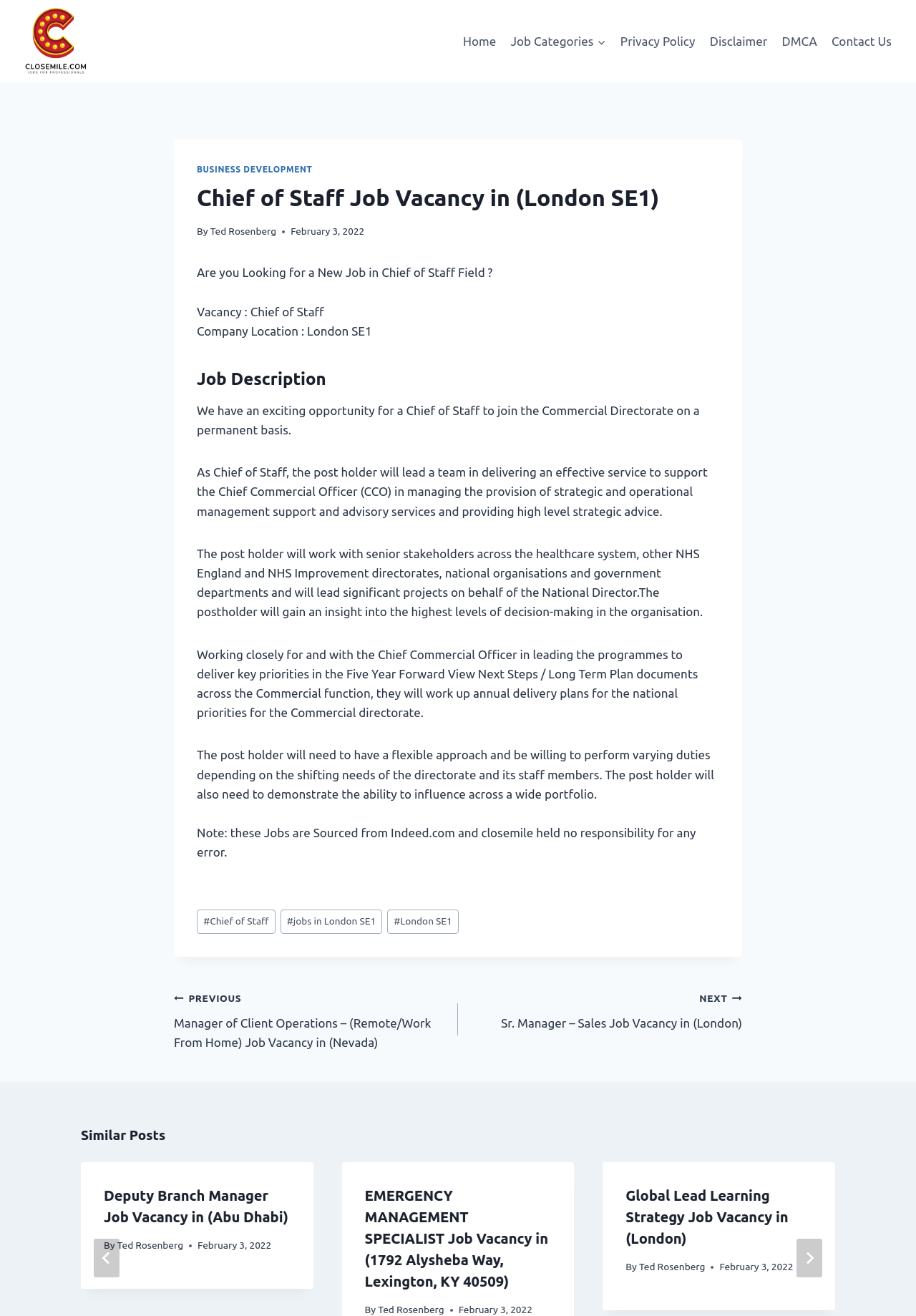Identify the bounding box coordinates of the area that should be clicked in order to complete the given instruction: "Browse the 'Similar Posts'". The bounding box coordinates should be four float numbers between 0 and 1, i.e., [left, top, right, bottom].

[0.088, 0.855, 0.912, 0.87]